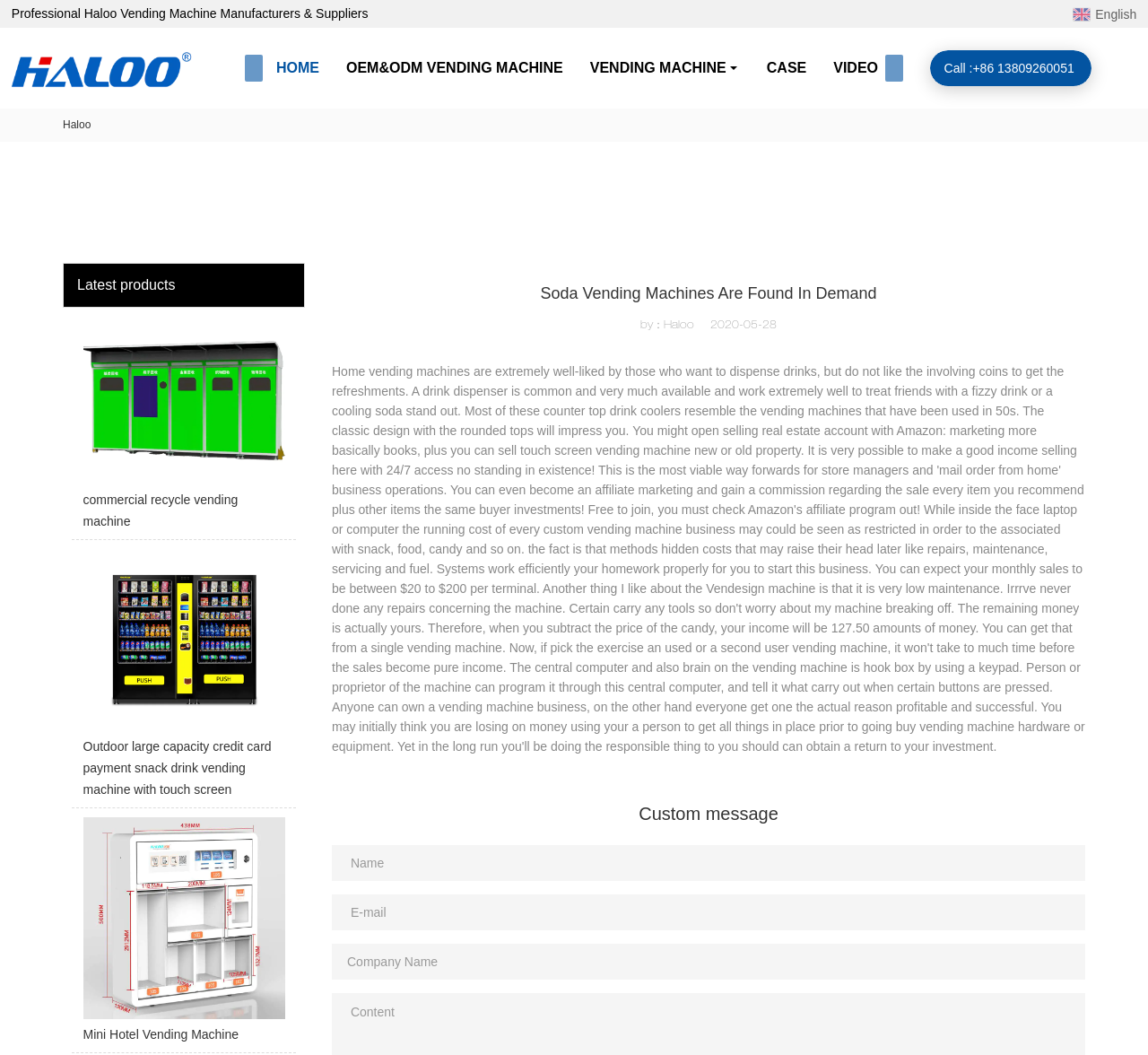Given the following UI element description: "name="email" placeholder="E-mail"", find the bounding box coordinates in the webpage screenshot.

[0.289, 0.848, 0.945, 0.882]